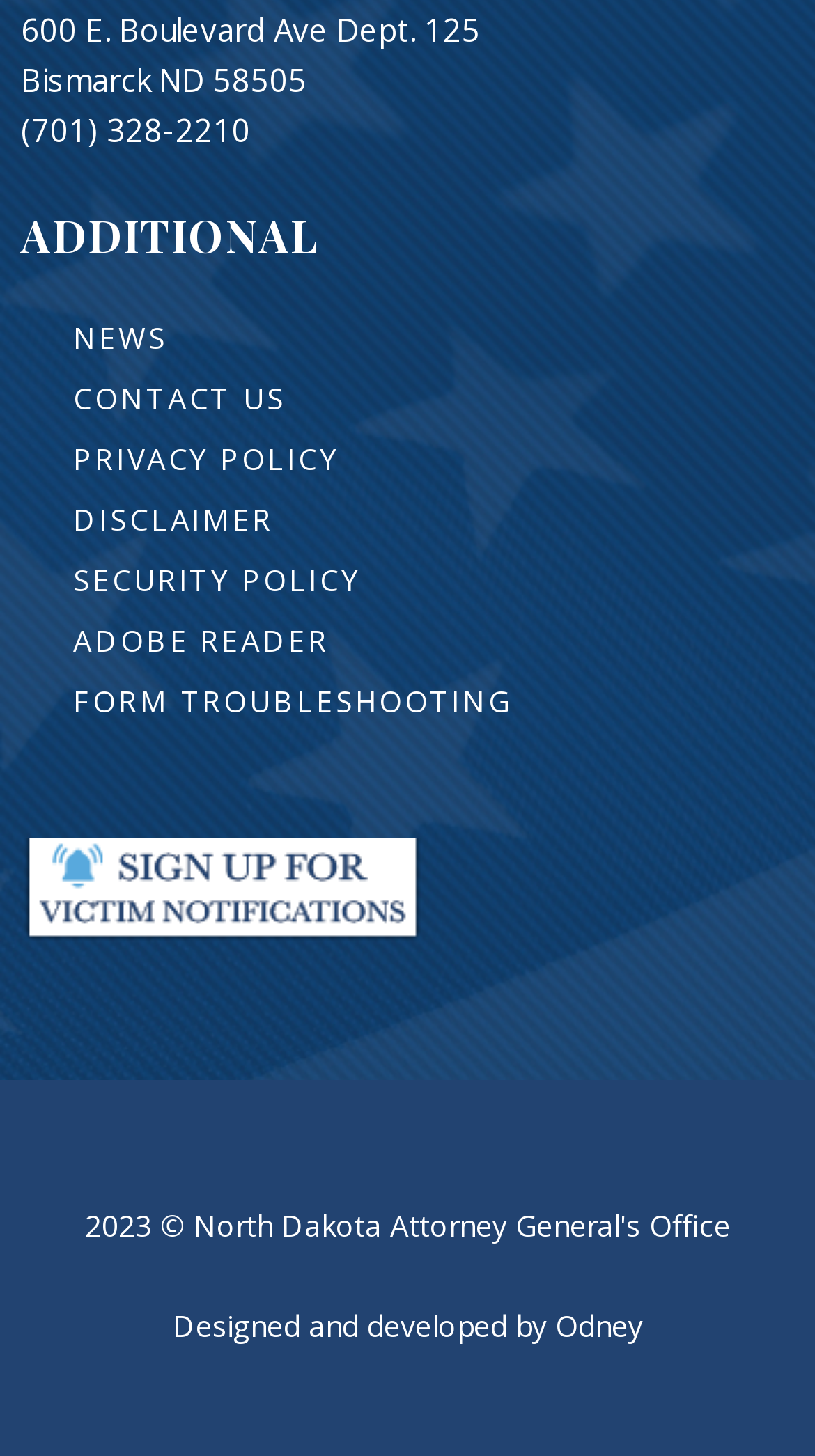What type of element is the 'NEWS' link?
Using the visual information from the image, give a one-word or short-phrase answer.

link